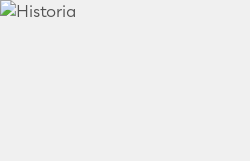Generate a detailed caption that describes the image.

The image features a visual representation associated with the section titled "Historia" for the Folkloristic Group "Wielkopolanie." This section highlights the rich history of the group, which has roots dating back to January 1962. The image emphasizes the group's dedication to preserving and showcasing Polish folkloric traditions, particularly those of the Wielkopolska region. The accompanying text provides insight into their performances, artistic travels, and numerous awards received for their contributions to Polish culture, including the prestigious Oscar Kolberg Award. This visual element serves as an inviting gateway for visitors to explore the profound heritage and ongoing legacy of the "Wielkopolanie."